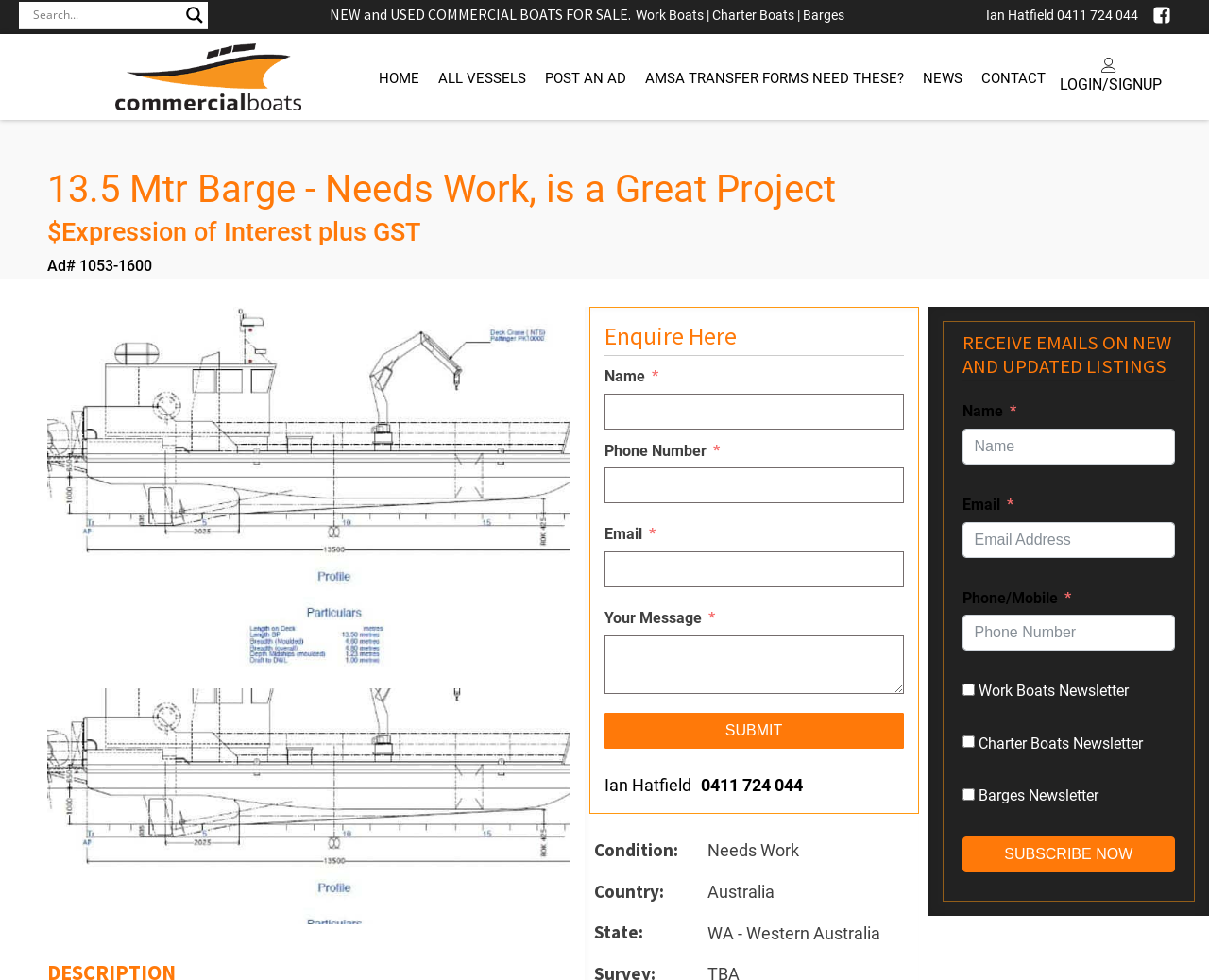Identify the bounding box coordinates of the clickable section necessary to follow the following instruction: "Enquire about the 13.5 Mtr Barge". The coordinates should be presented as four float numbers from 0 to 1, i.e., [left, top, right, bottom].

[0.5, 0.372, 0.747, 0.773]